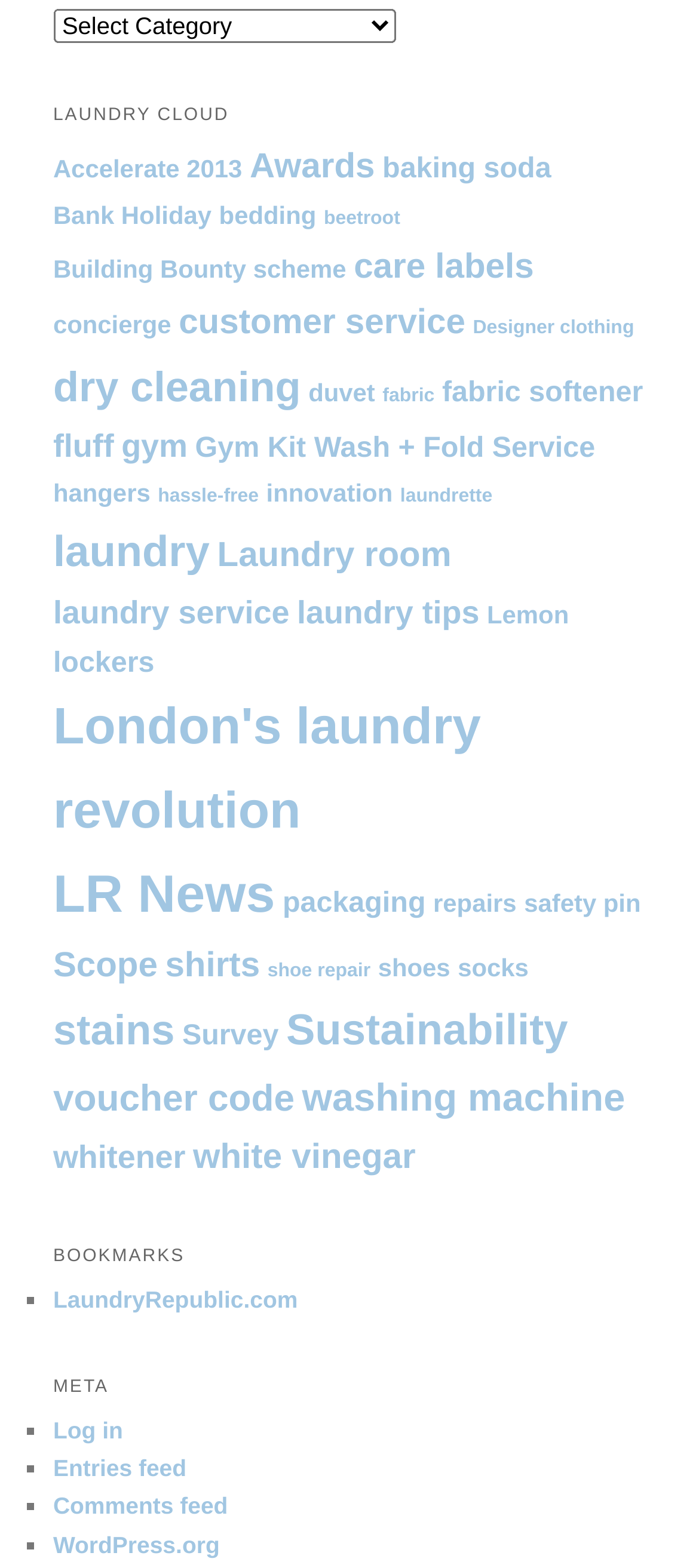What is the purpose of the combobox at the top of the webpage?
Utilize the image to construct a detailed and well-explained answer.

The combobox at the top of the webpage has a placeholder text 'What are you looking for?' and a heading 'What are you looking for?' above it, which suggests that its purpose is to allow users to search for something on the webpage.